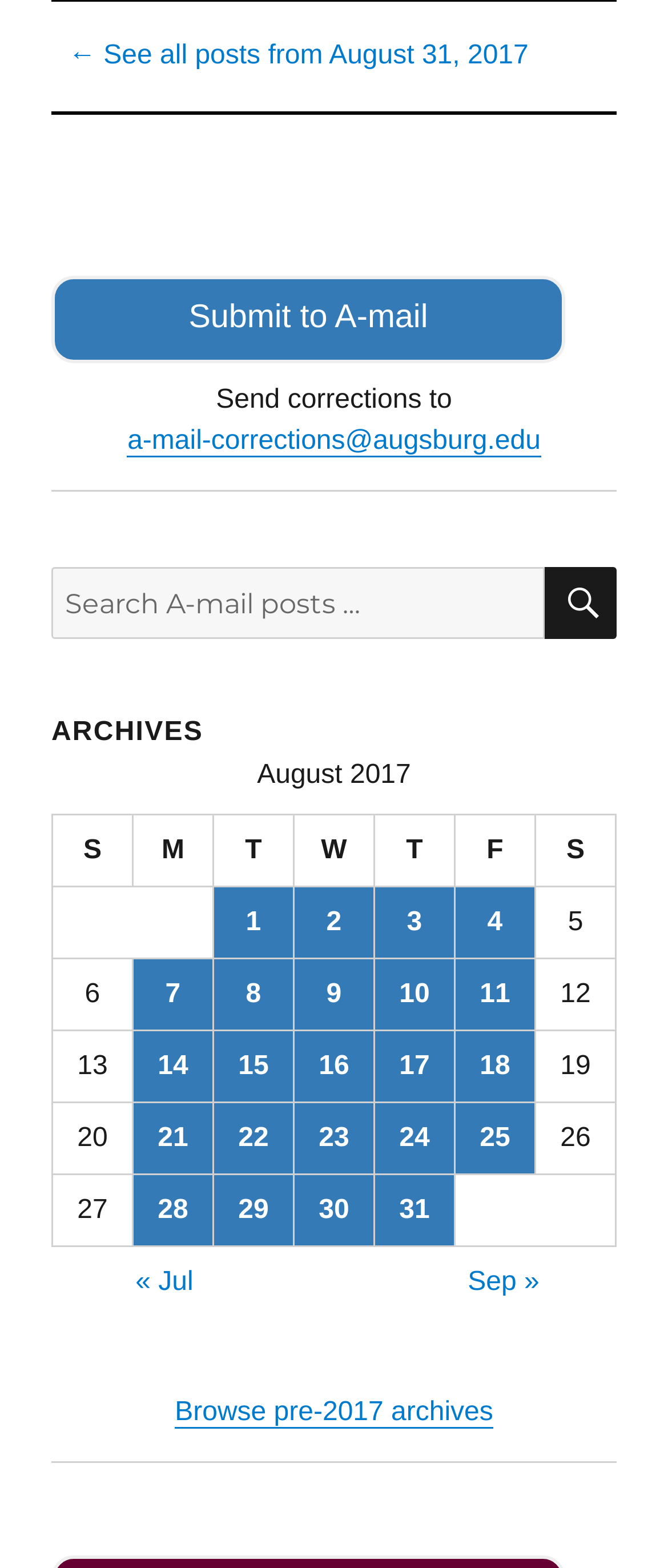What is the purpose of the 'Search for:' field?
Give a detailed response to the question by analyzing the screenshot.

I found a search field with a label 'Search for:' and a search button with a magnifying glass icon, which suggests that it is used to search for posts on the website.